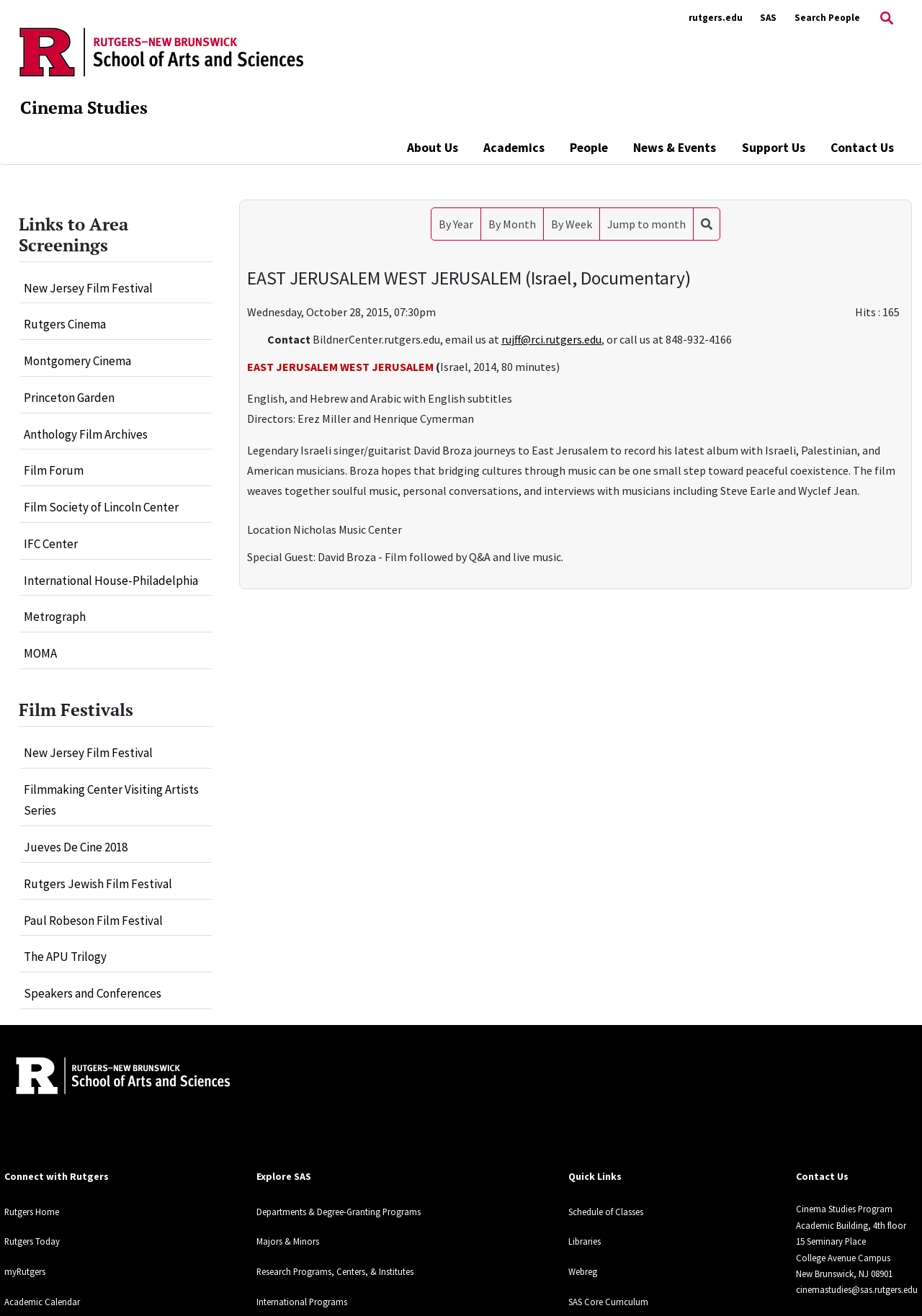Calculate the bounding box coordinates of the UI element given the description: "Research Programs, Centers, & Institutes".

[0.278, 0.962, 0.449, 0.97]